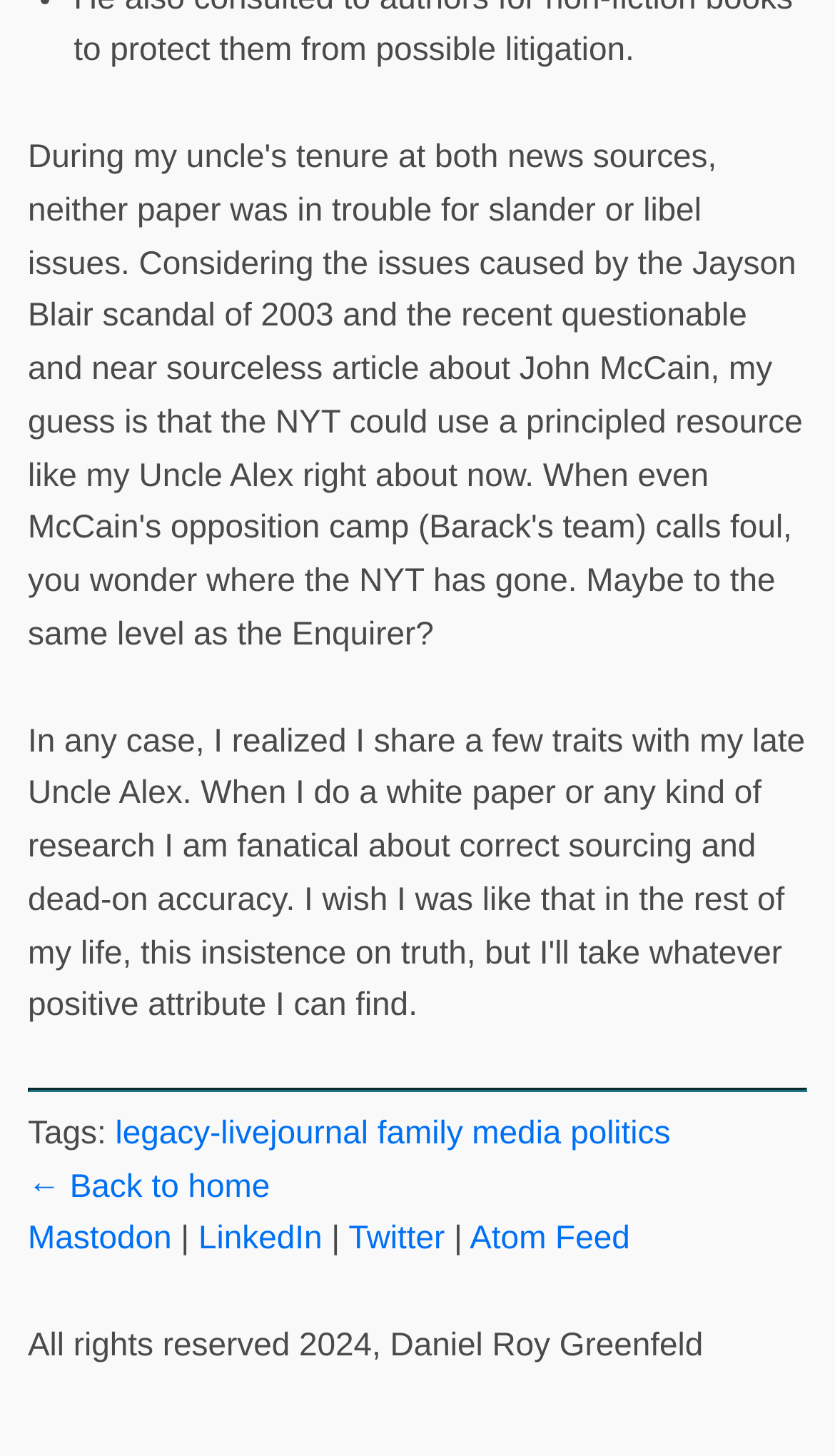Please find the bounding box coordinates of the element that needs to be clicked to perform the following instruction: "Visit Mastodon". The bounding box coordinates should be four float numbers between 0 and 1, represented as [left, top, right, bottom].

[0.033, 0.839, 0.206, 0.864]